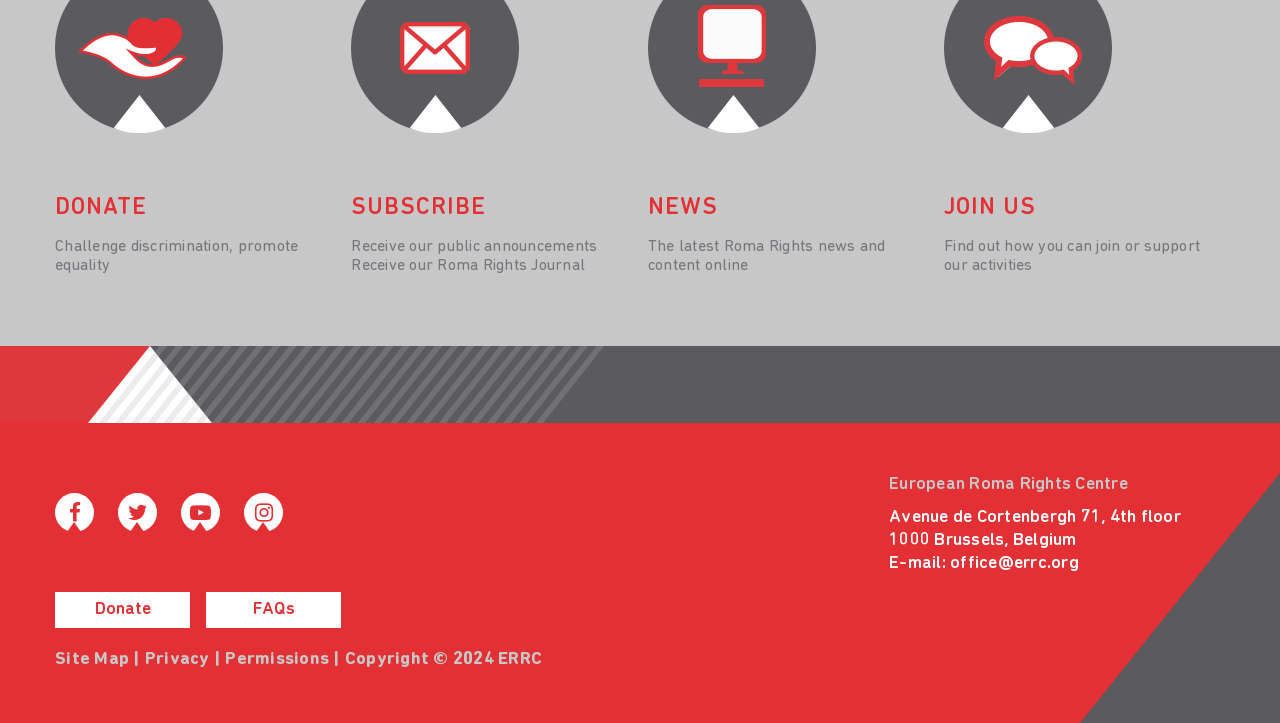Please determine the bounding box coordinates of the area that needs to be clicked to complete this task: 'Read the latest Roma Rights news'. The coordinates must be four float numbers between 0 and 1, formatted as [left, top, right, bottom].

[0.506, 0.27, 0.561, 0.304]